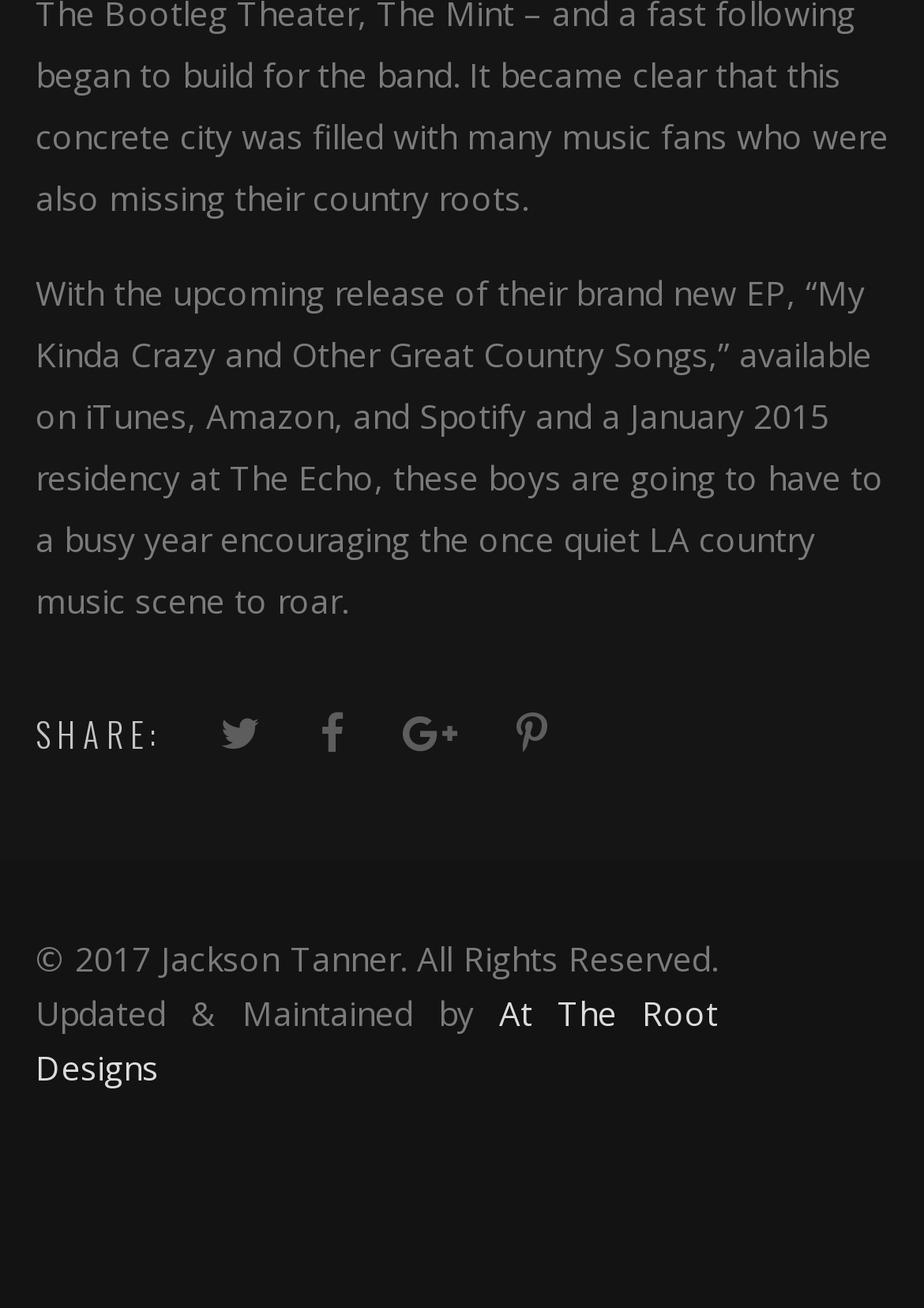What is the name of the EP being released?
Please provide a comprehensive answer to the question based on the webpage screenshot.

The StaticText element with bounding box coordinates [0.038, 0.206, 0.956, 0.476] mentions the release of a brand new EP, and the name of the EP is 'My Kinda Crazy and Other Great Country Songs'.